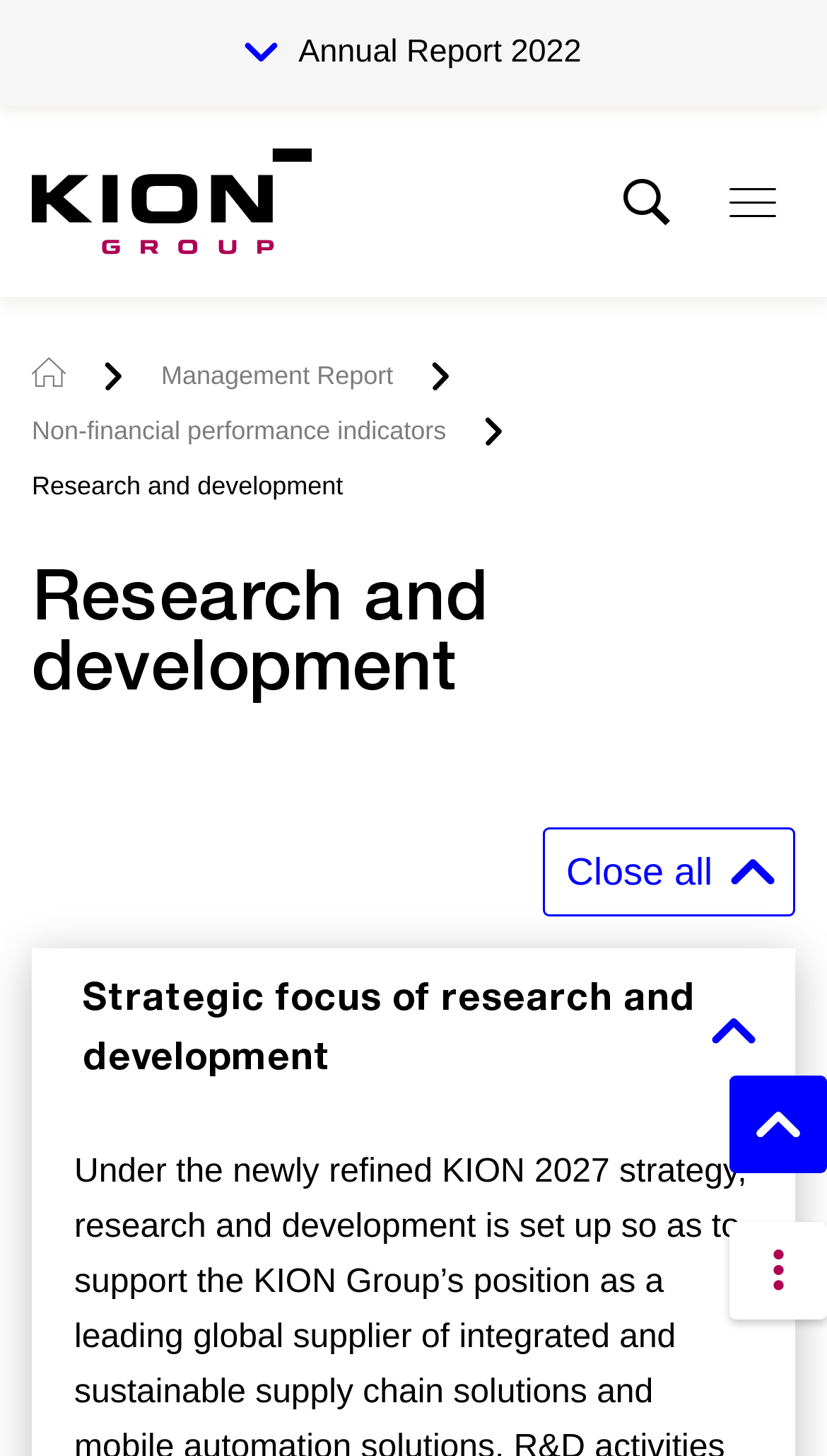Analyze the image and deliver a detailed answer to the question: How many main menu items are there?

I counted the number of links in the main menu section, which includes 'Root Page', 'Management Report', and 'Non-financial performance indicators'.